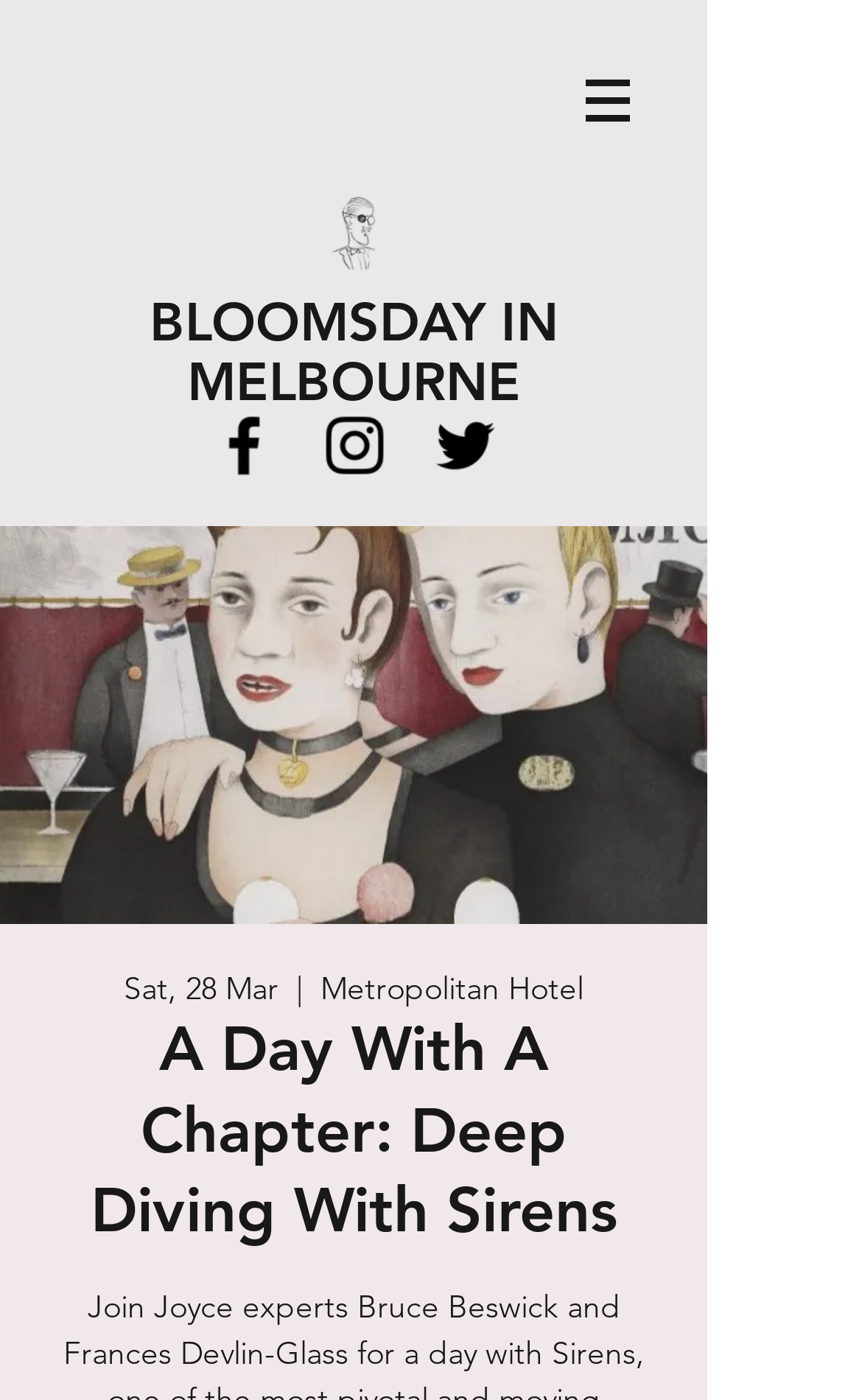How many social media links are there?
Examine the webpage screenshot and provide an in-depth answer to the question.

I counted the number of link elements under the 'Social Bar' list element, which are Facebook, Instagram, and Twitter, so there are 3 social media links.